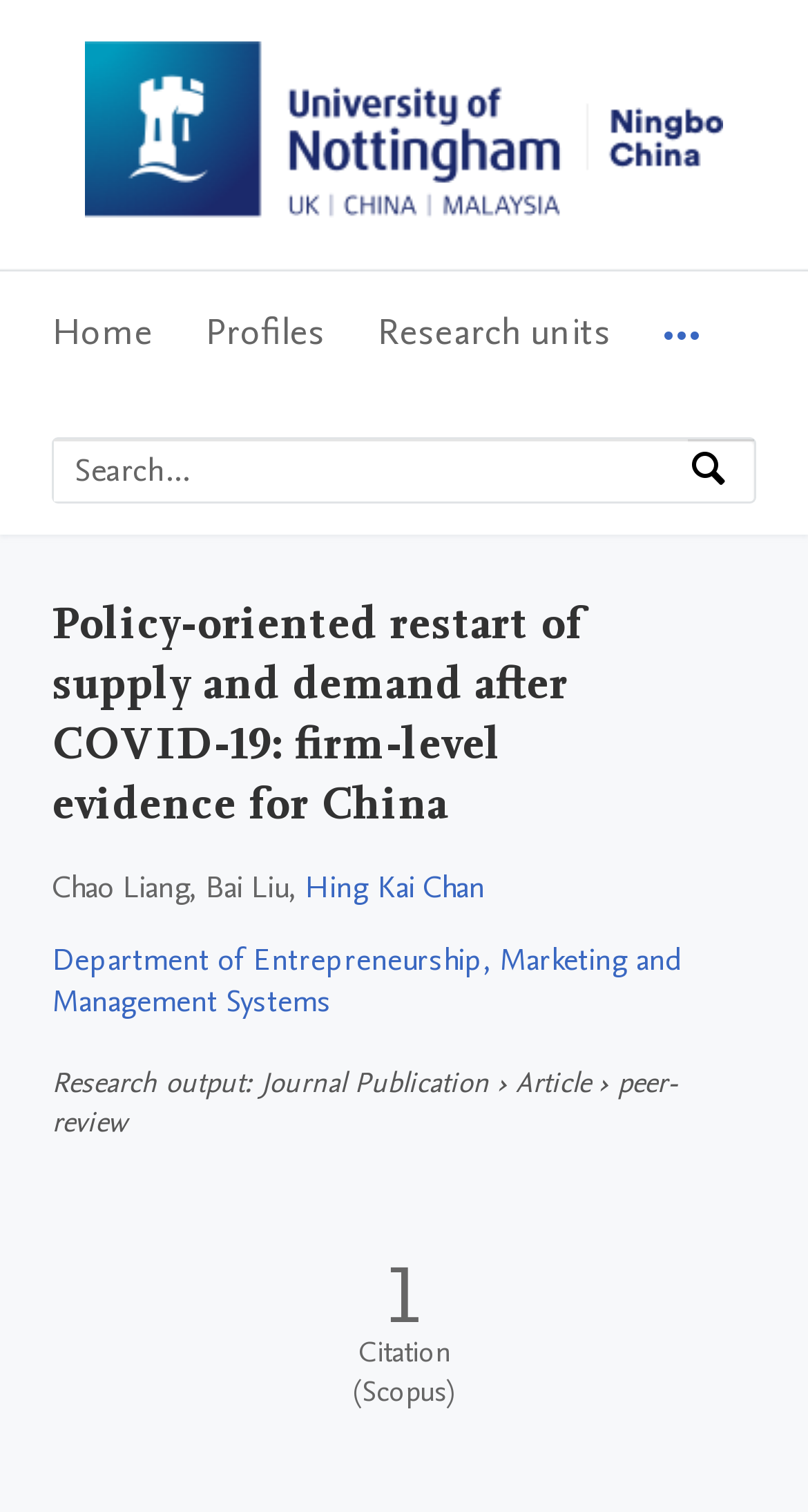What type of publication is the research output?
Using the visual information from the image, give a one-word or short-phrase answer.

Journal Publication